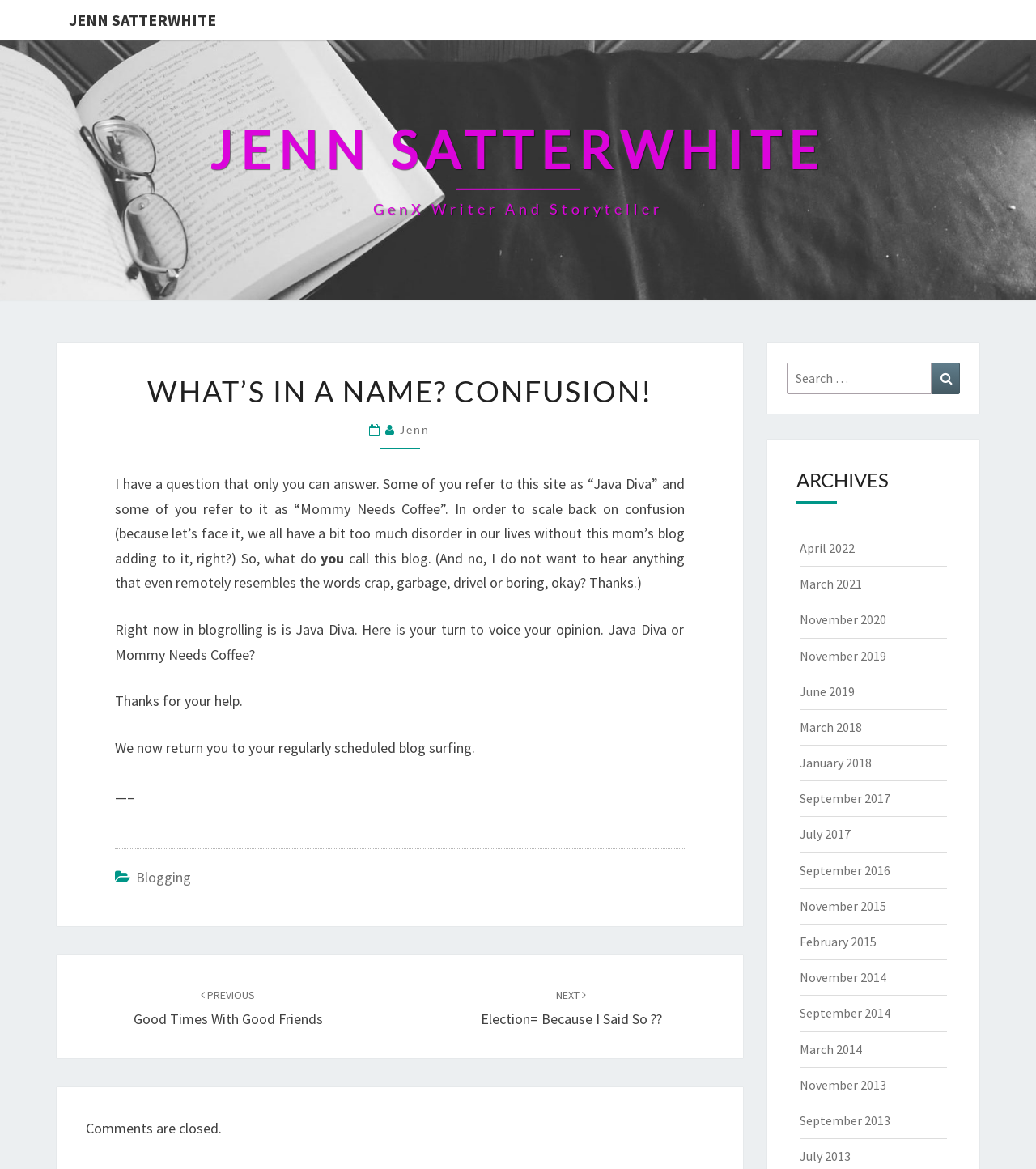Answer the question in a single word or phrase:
What is the purpose of the current blog post?

To decide on a blog name